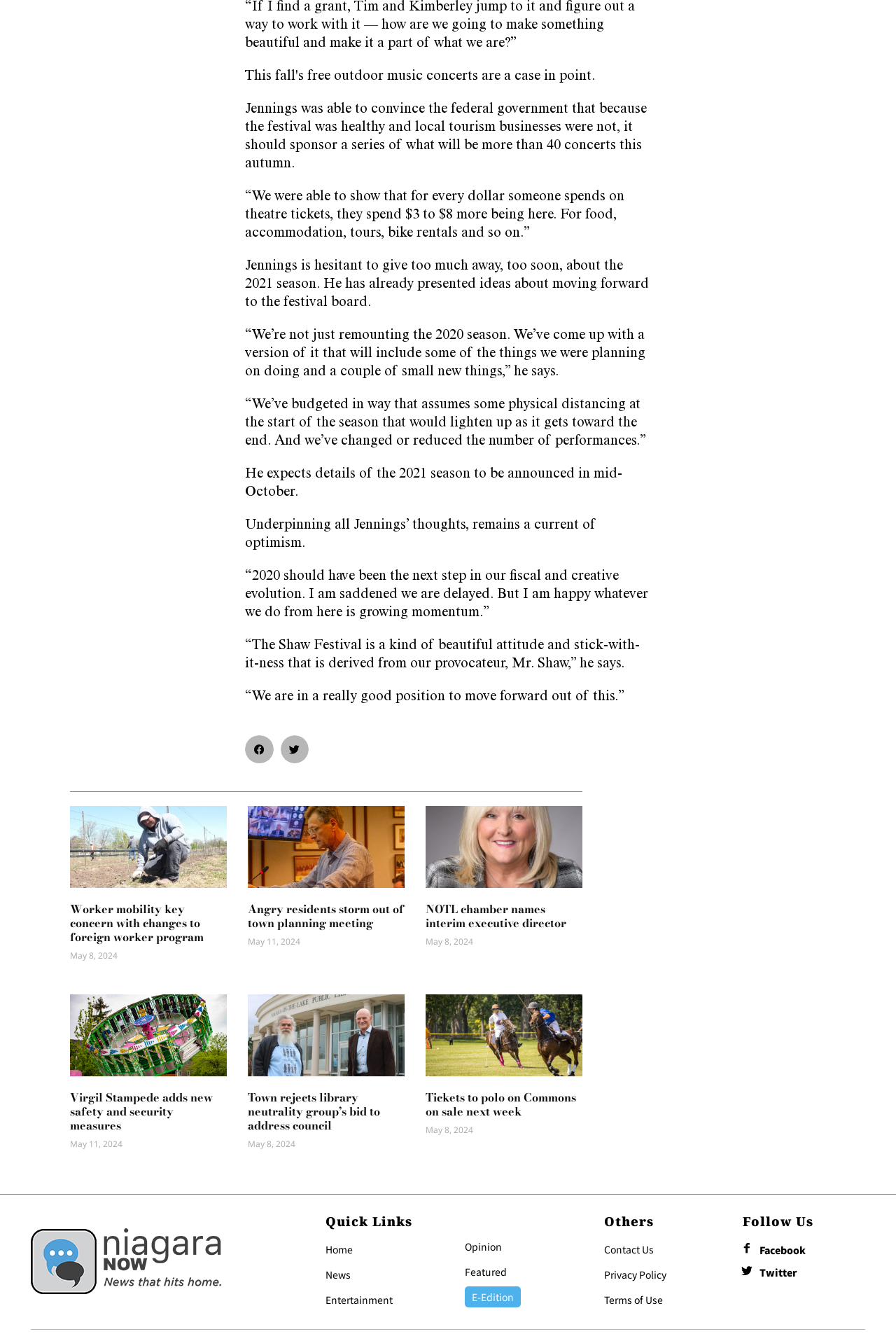Determine the bounding box coordinates of the region that needs to be clicked to achieve the task: "Share on twitter".

[0.313, 0.548, 0.345, 0.569]